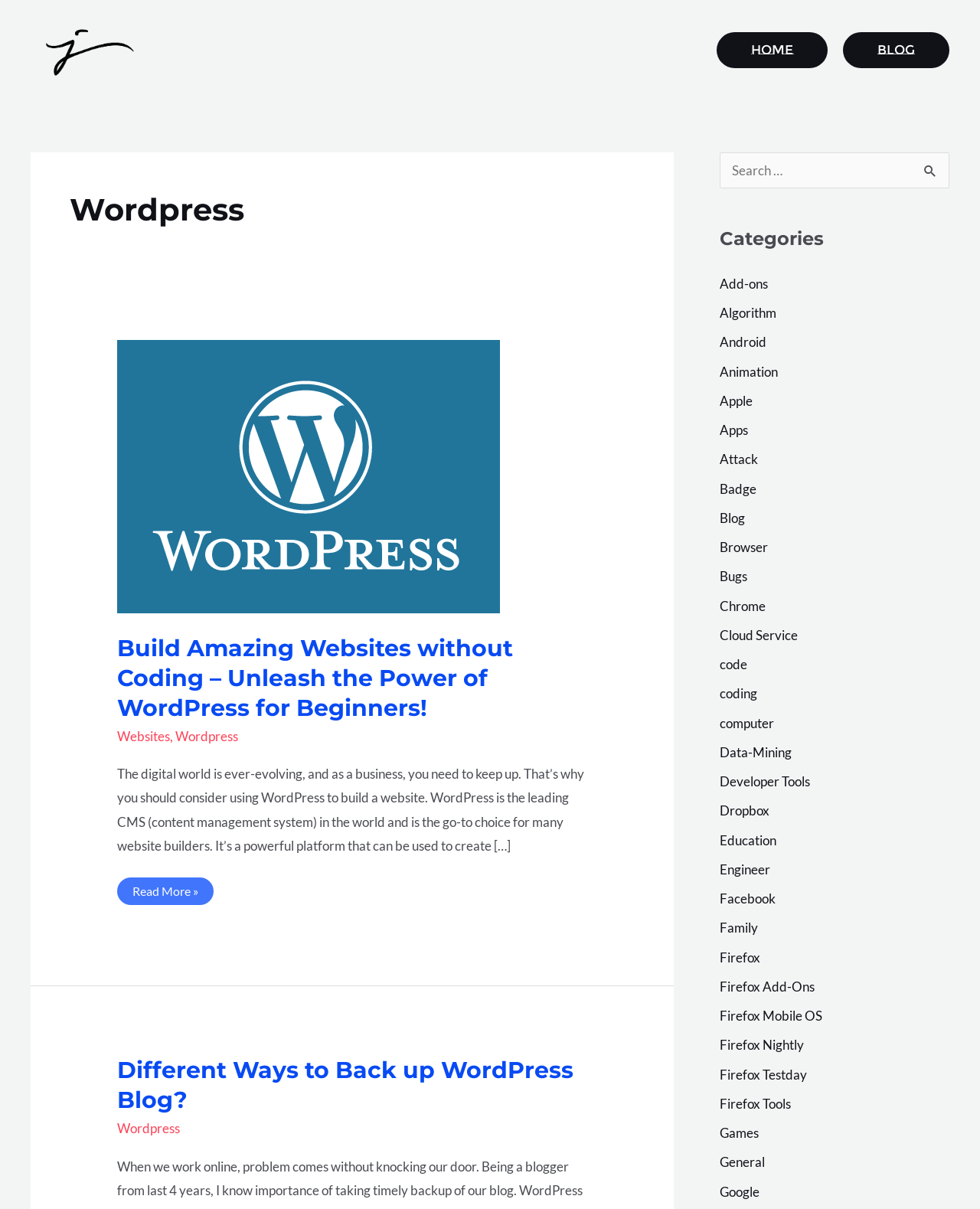Identify the bounding box coordinates for the UI element described as: "Home Page". The coordinates should be provided as four floats between 0 and 1: [left, top, right, bottom].

None